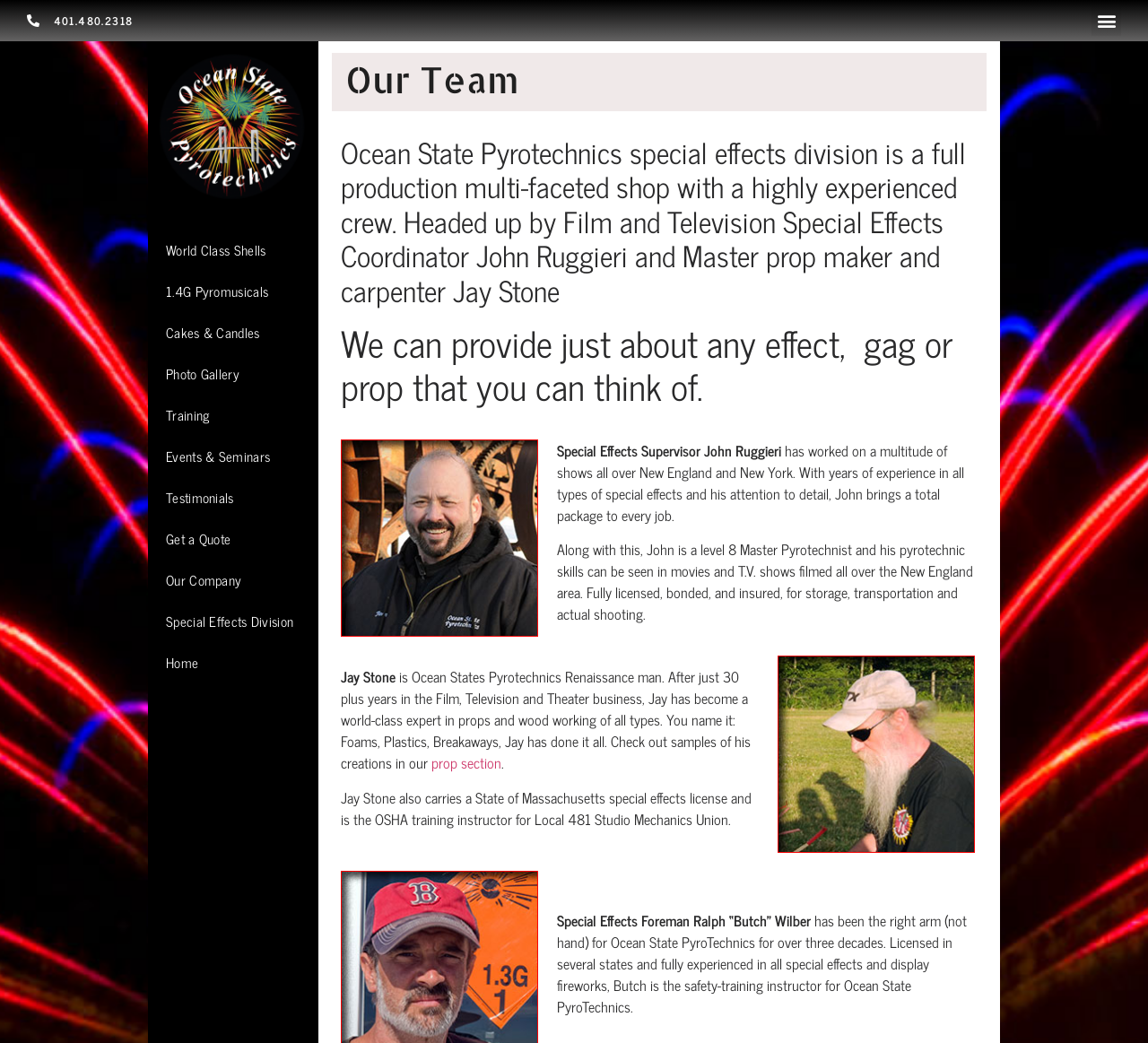Provide a short, one-word or phrase answer to the question below:
What can Ocean State Pyrotechnics provide?

Any effect, gag, or prop